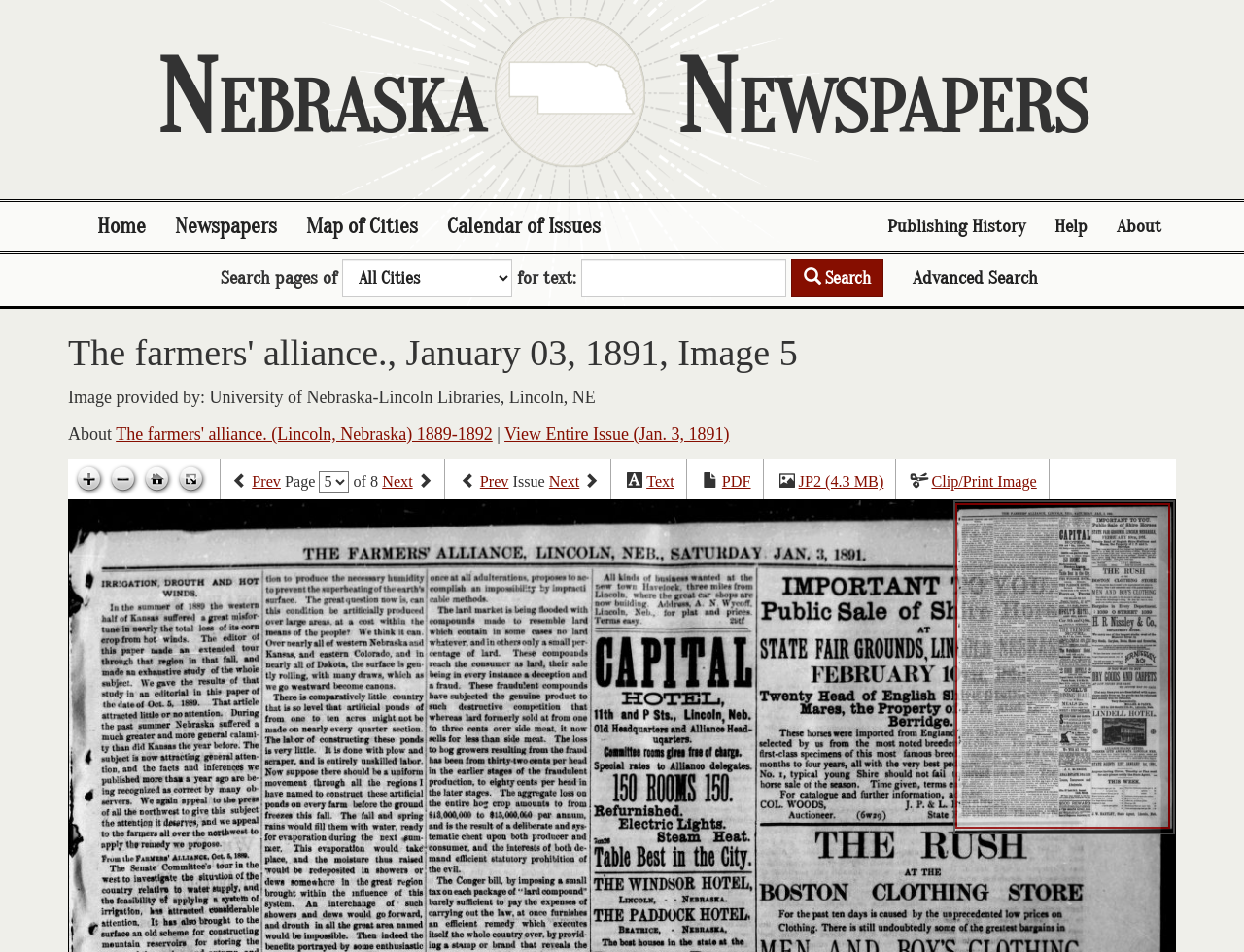Highlight the bounding box coordinates of the region I should click on to meet the following instruction: "Go to next page".

[0.307, 0.497, 0.332, 0.516]